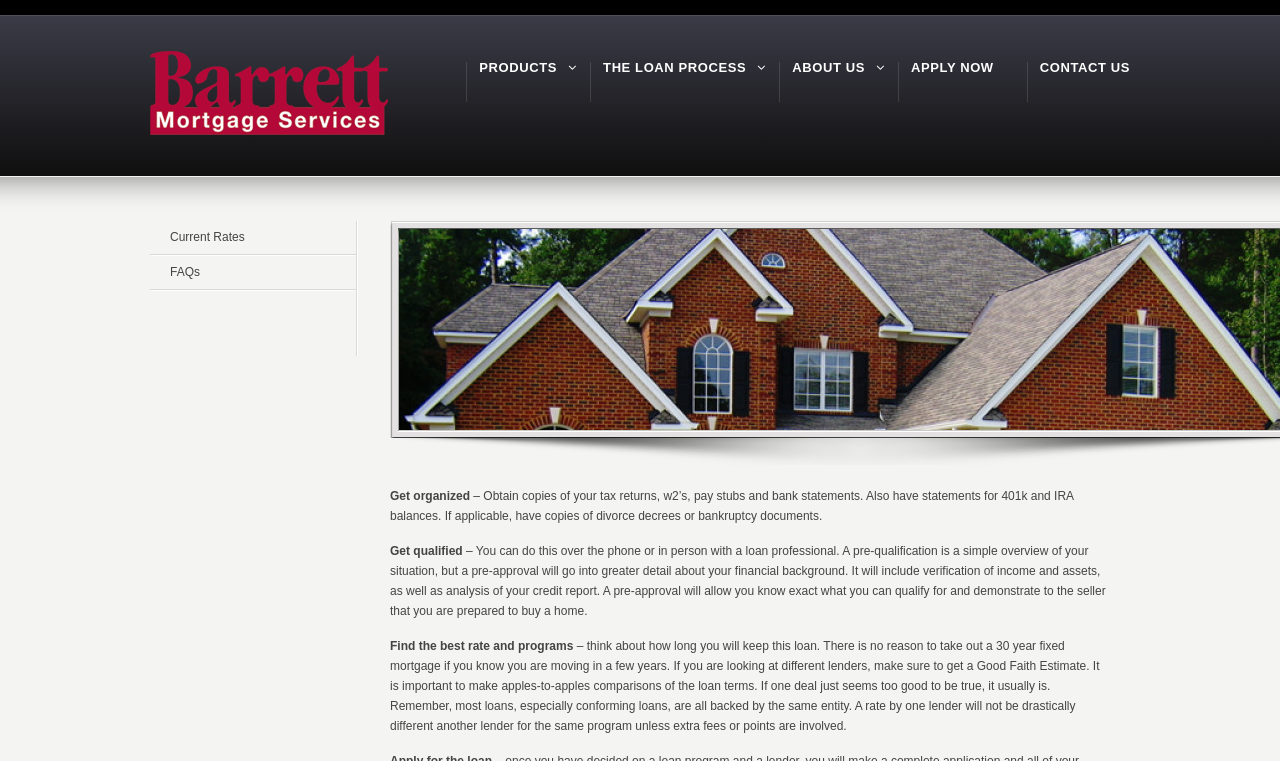What is the position of the 'APPLY NOW' link?
Provide a well-explained and detailed answer to the question.

The 'APPLY NOW' link is positioned fourth from the left in the navigation menu at the top of the webpage, with the bounding box coordinates [0.712, 0.076, 0.776, 0.102].